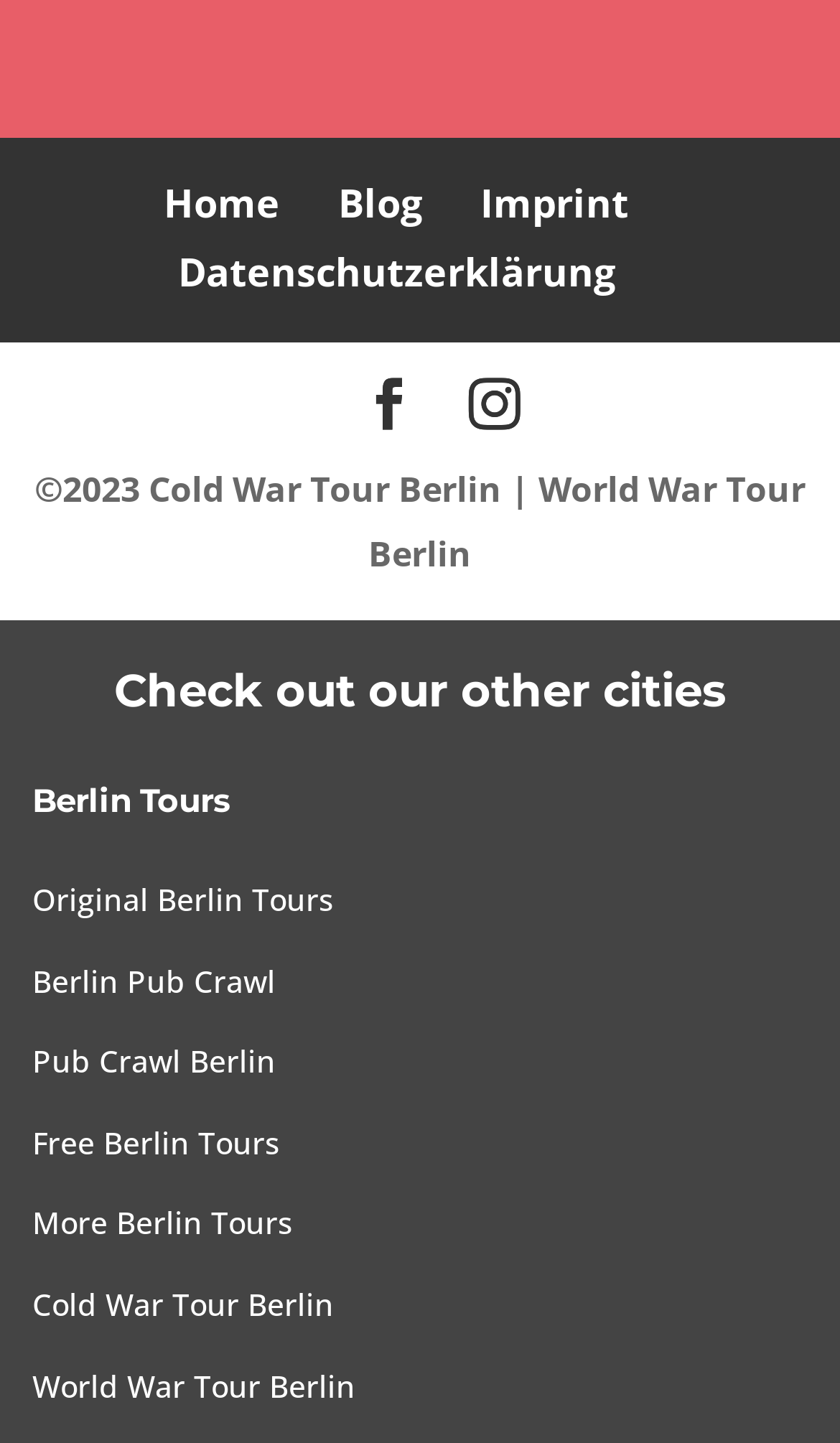What is the separator between 'Cold War Tour Berlin' and 'World War Tour Berlin'?
Based on the image content, provide your answer in one word or a short phrase.

|